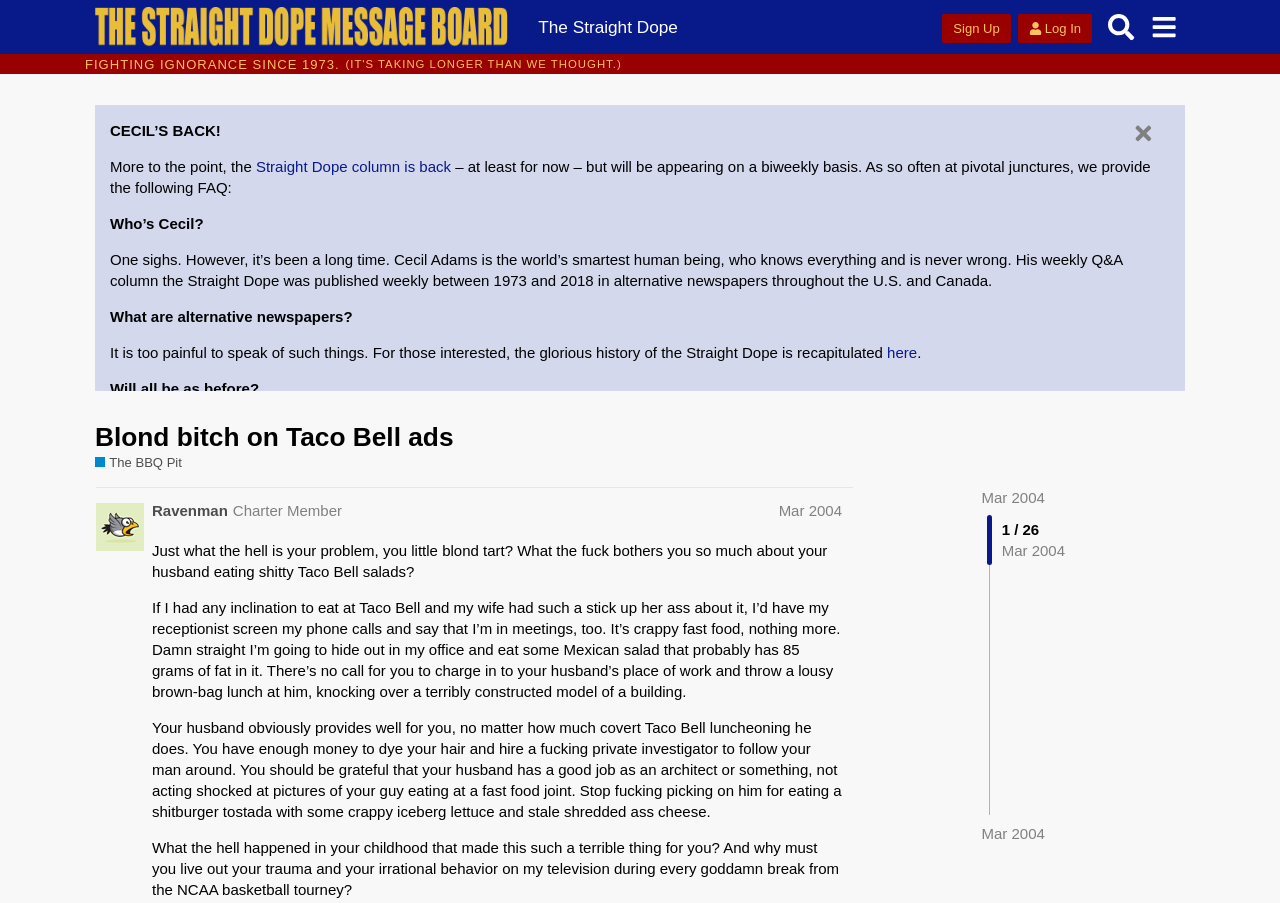Who is the author of the column?
Please give a detailed answer to the question using the information shown in the image.

I found the answer by reading the text on the webpage, which mentions 'Cecil Adams is the world’s smartest human being, who knows everything and is never wrong.' This indicates that Cecil Adams is the author of the column.